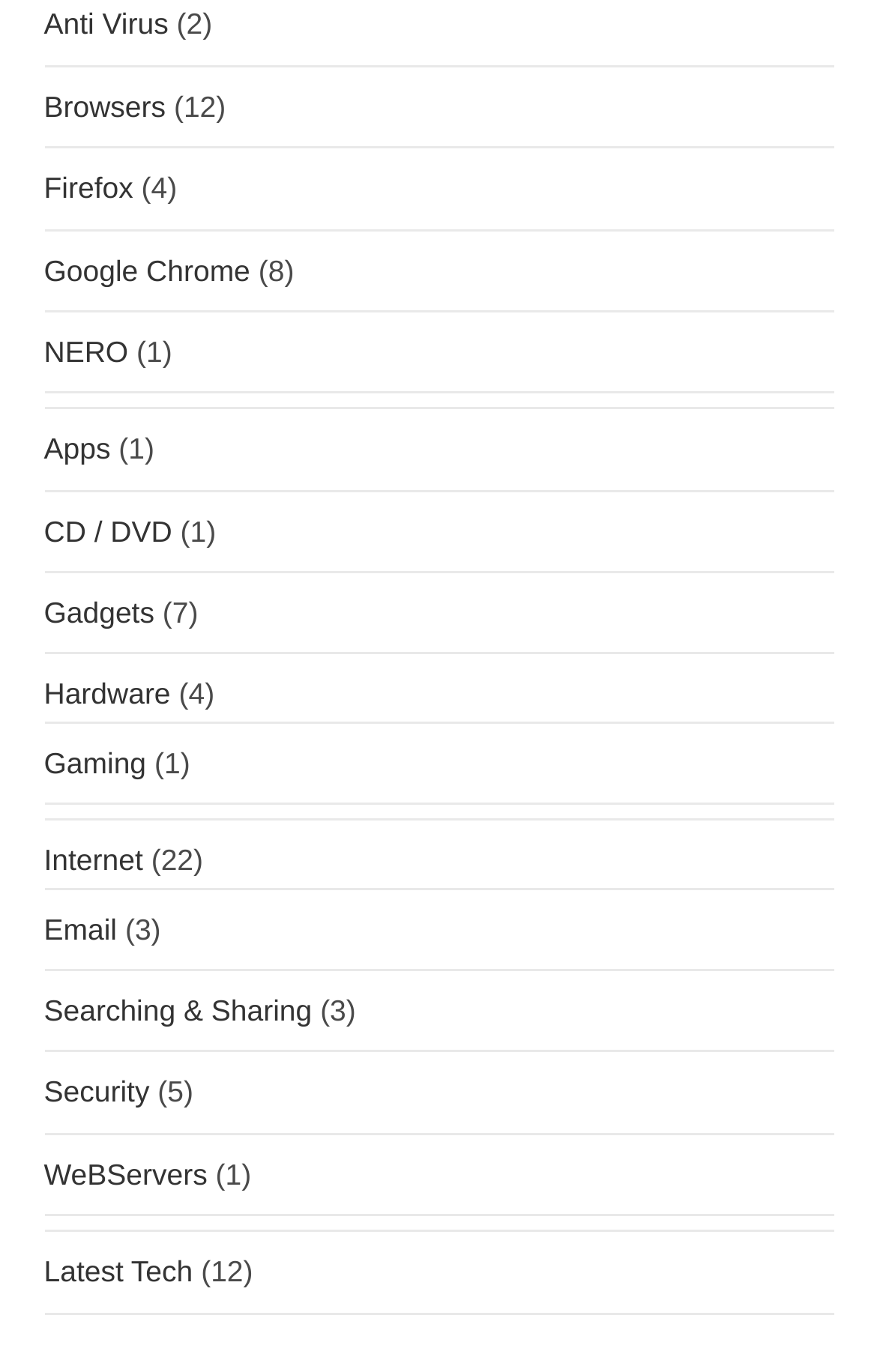Provide the bounding box coordinates of the area you need to click to execute the following instruction: "Check Email".

[0.05, 0.665, 0.133, 0.689]